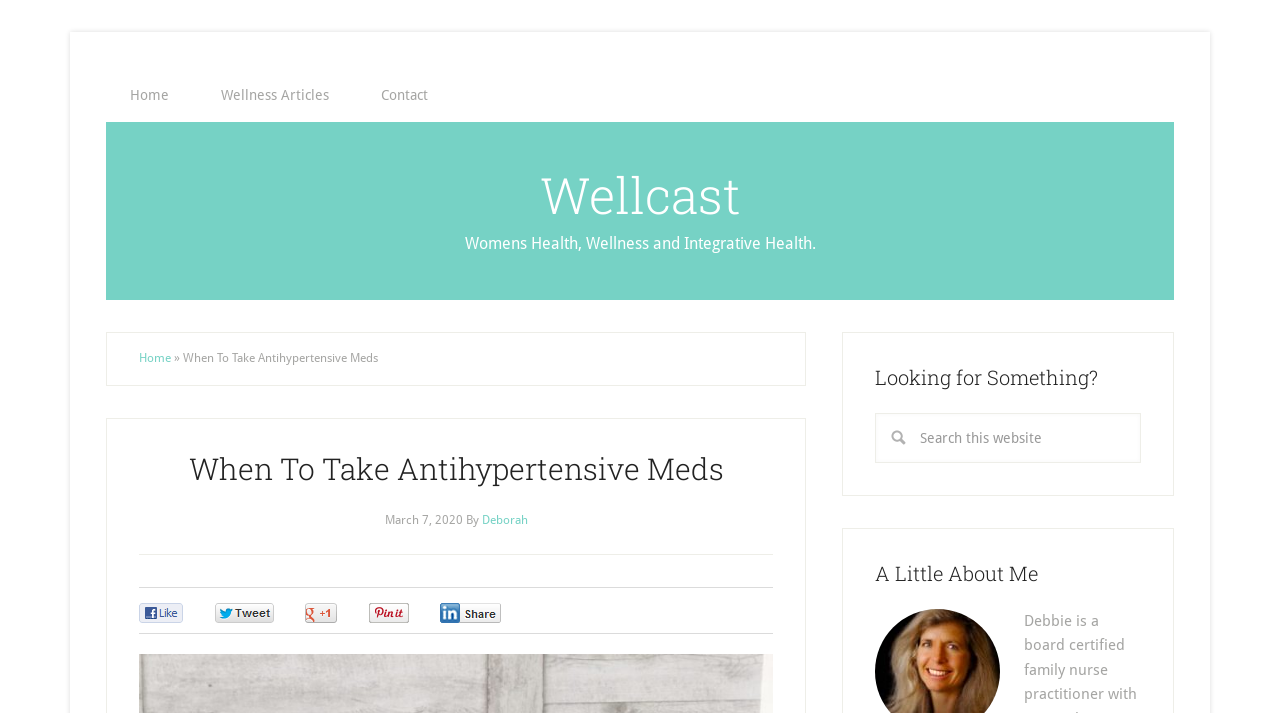Identify the bounding box coordinates for the element you need to click to achieve the following task: "search this website". Provide the bounding box coordinates as four float numbers between 0 and 1, in the form [left, top, right, bottom].

[0.684, 0.579, 0.891, 0.649]